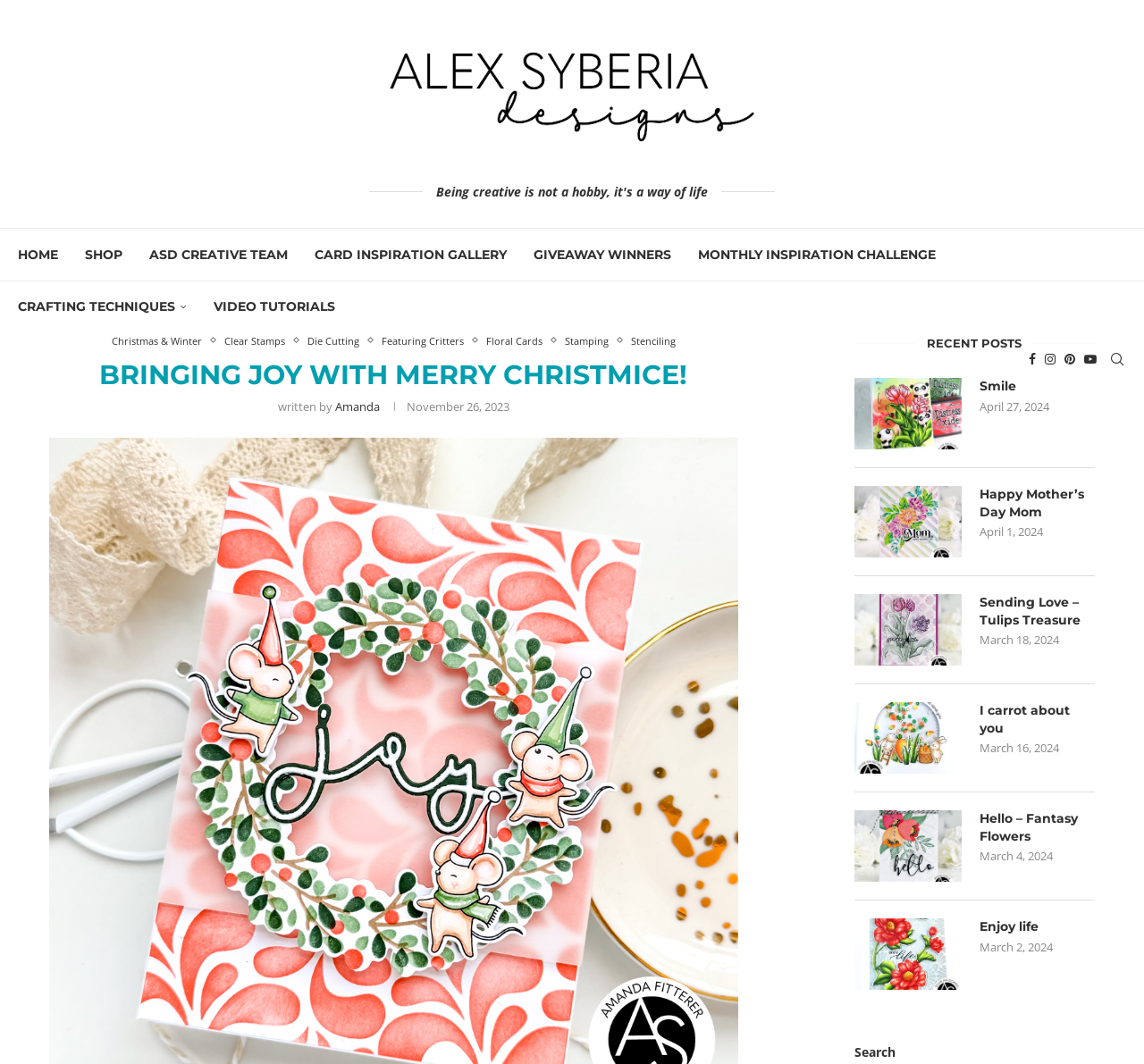Respond to the question below with a concise word or phrase:
What is the date of the latest recent post?

April 27, 2024